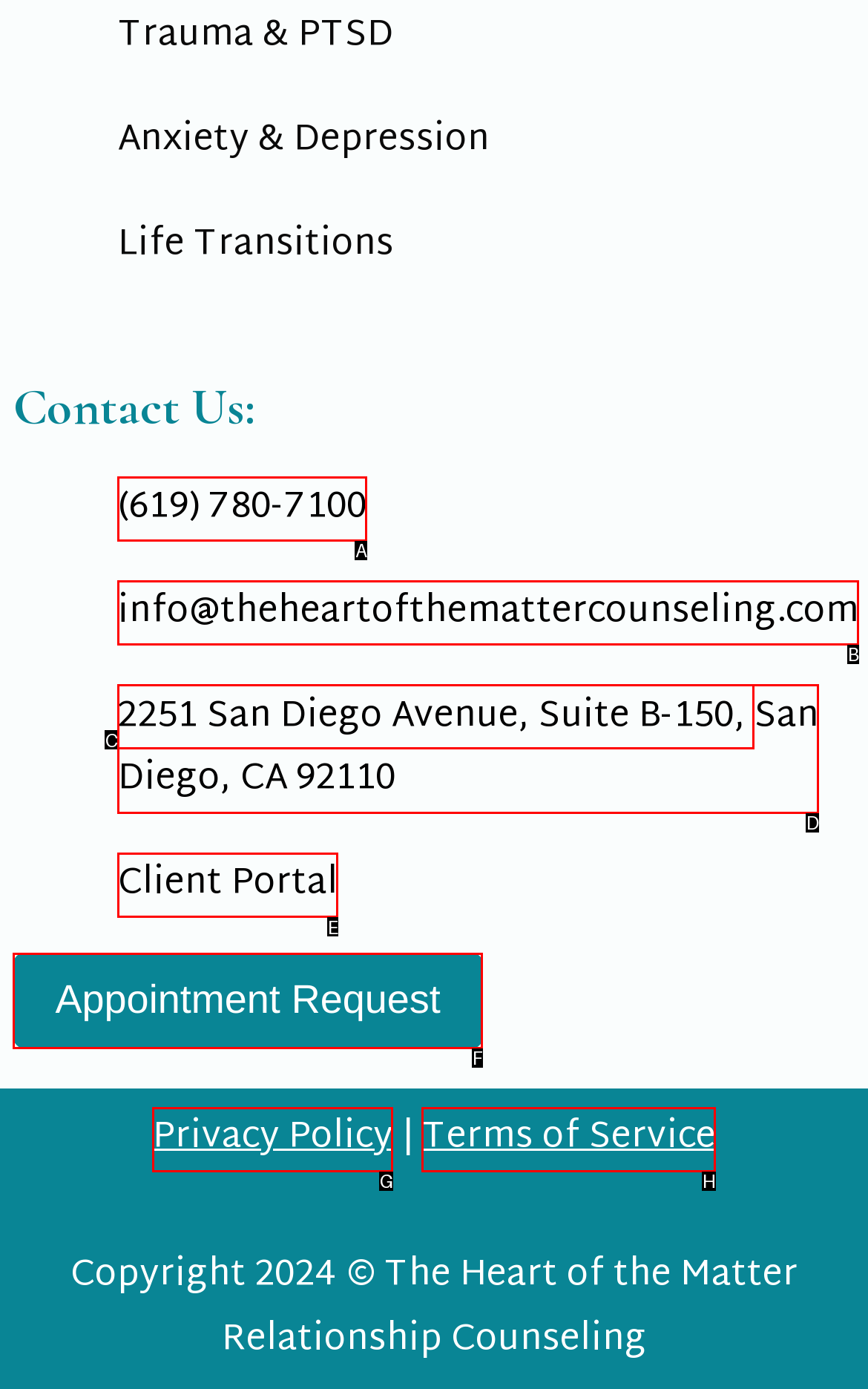Identify the letter of the option to click in order to Request an appointment. Answer with the letter directly.

F